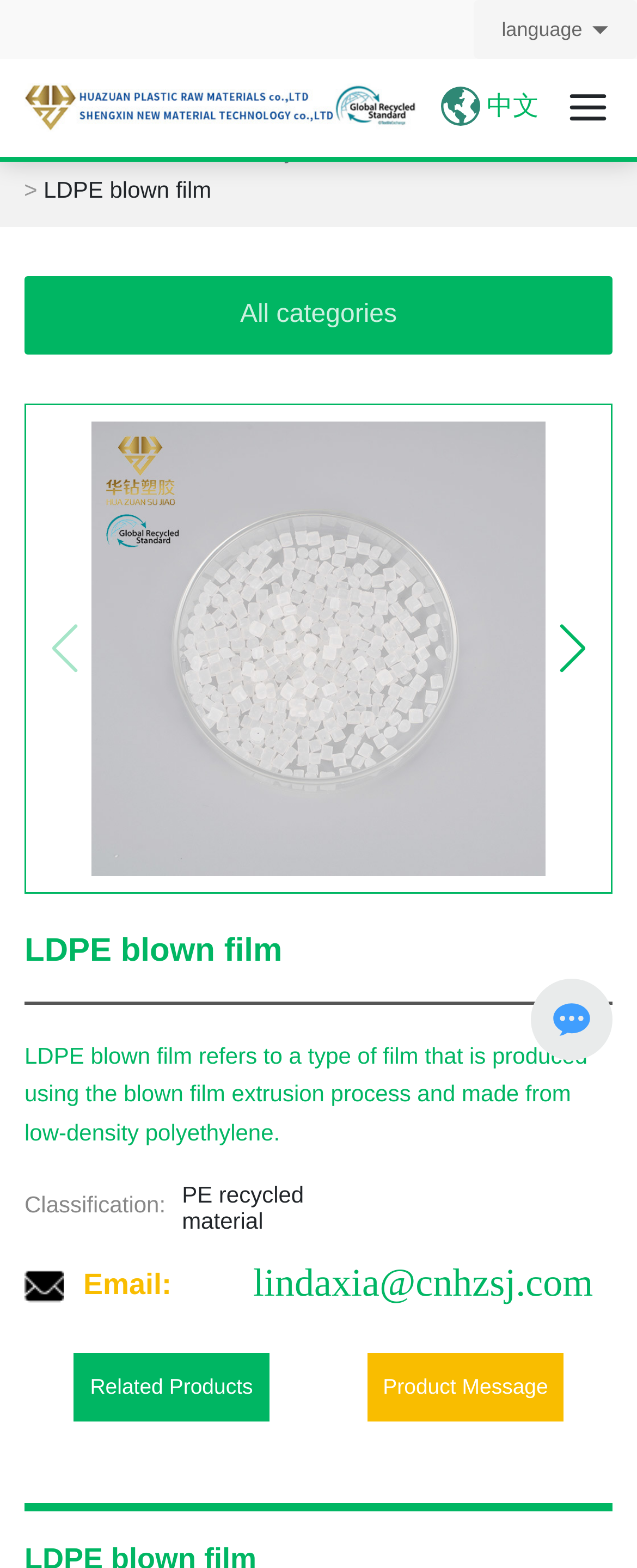Please find the bounding box coordinates of the clickable region needed to complete the following instruction: "Visit the SEO page". The bounding box coordinates must consist of four float numbers between 0 and 1, i.e., [left, top, right, bottom].

None